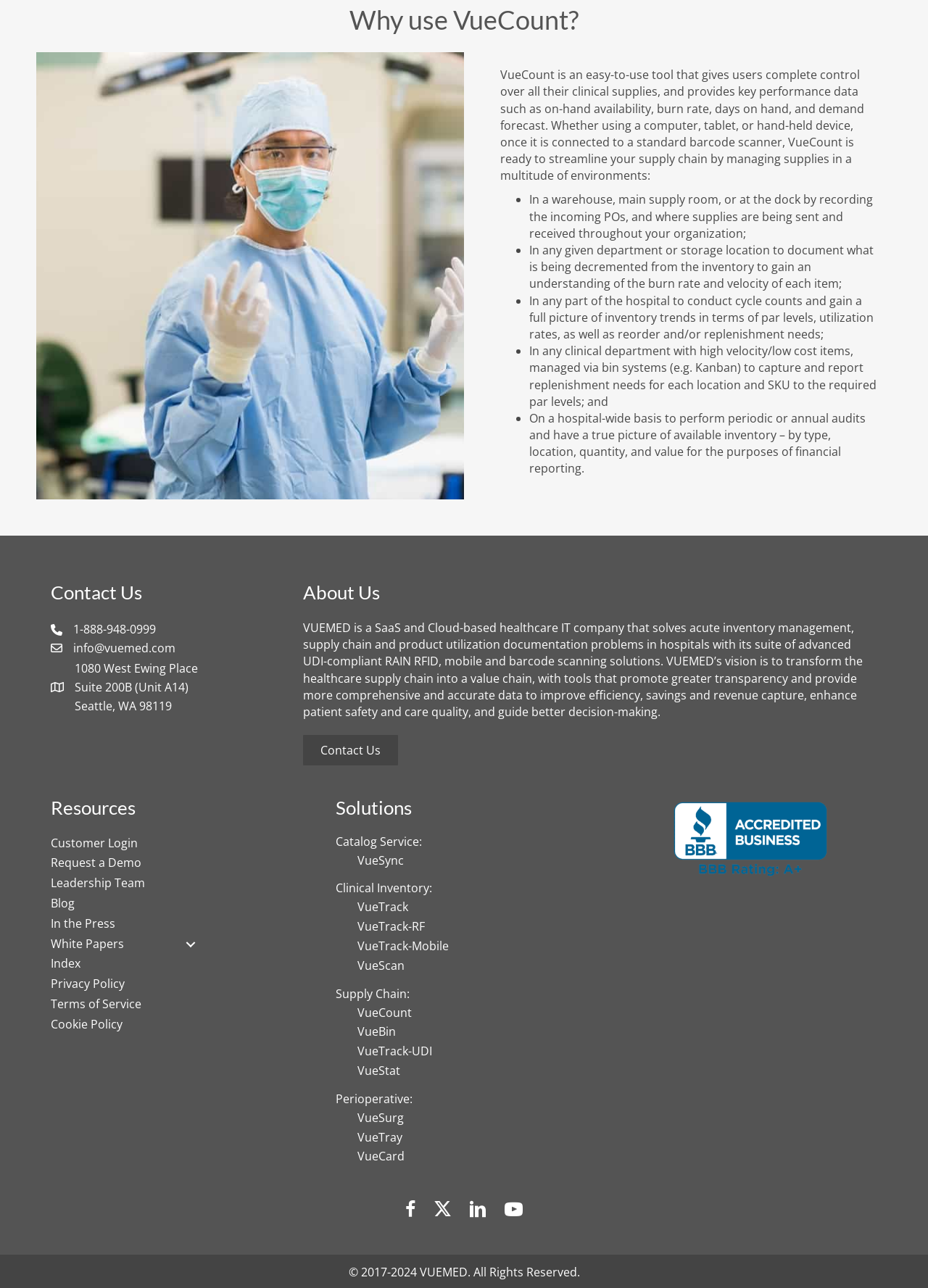Locate the bounding box coordinates of the UI element described by: "VueTrack". The bounding box coordinates should consist of four float numbers between 0 and 1, i.e., [left, top, right, bottom].

[0.385, 0.699, 0.638, 0.713]